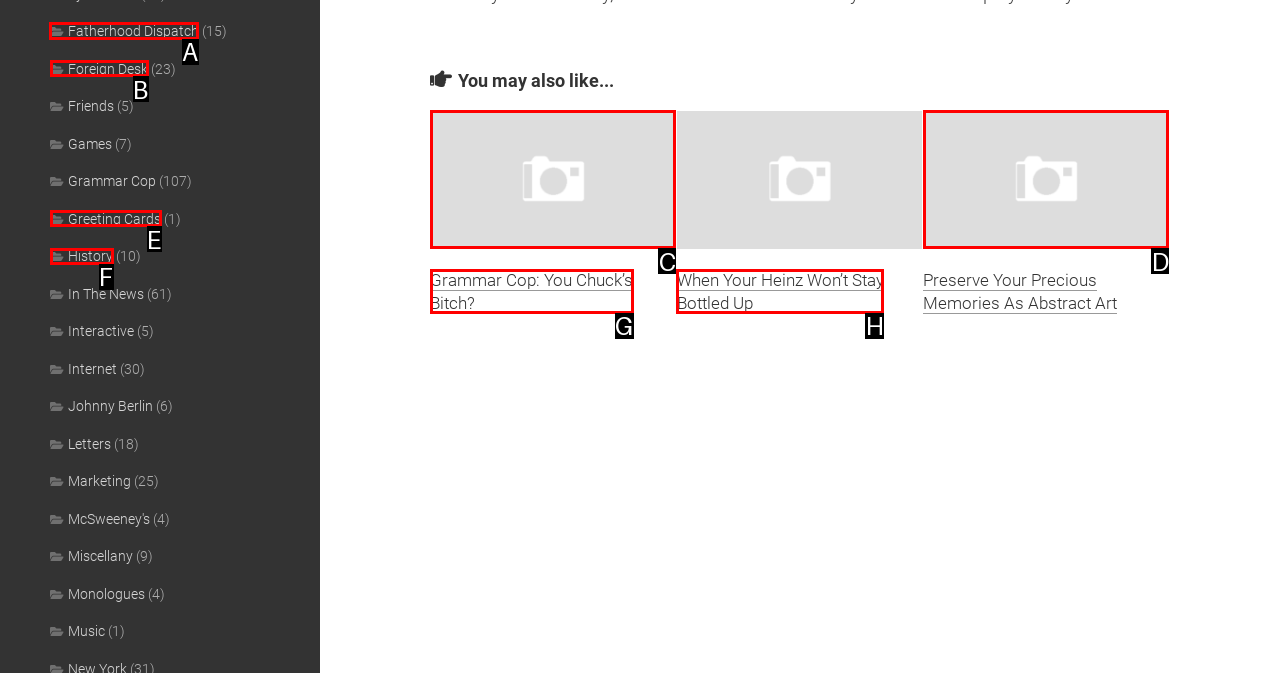Select the proper UI element to click in order to perform the following task: Visit 'Fatherhood Dispatch' page. Indicate your choice with the letter of the appropriate option.

A